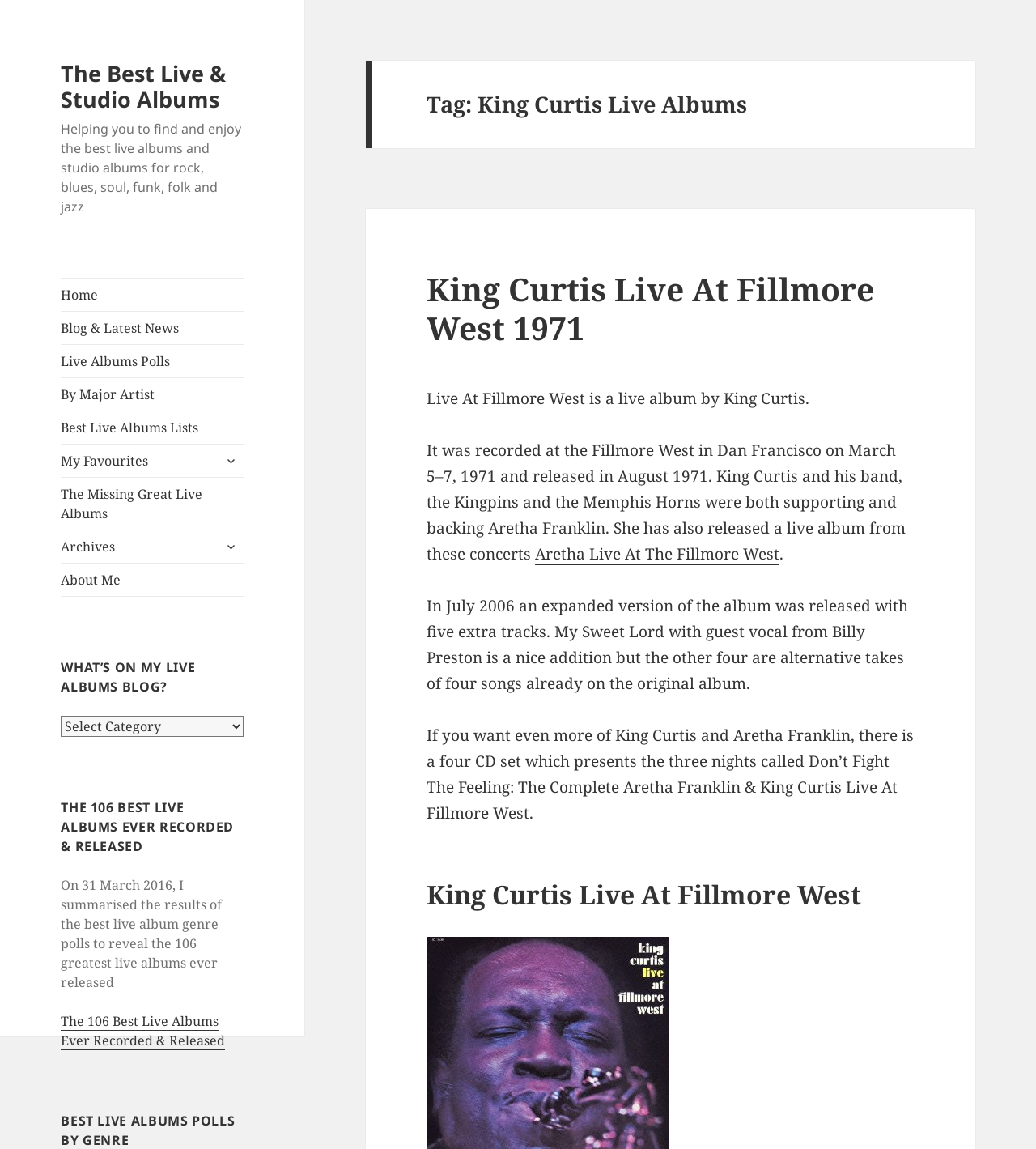Identify the bounding box coordinates of the specific part of the webpage to click to complete this instruction: "Click on the 'Aretha Live At The Fillmore West' link".

[0.516, 0.473, 0.752, 0.492]